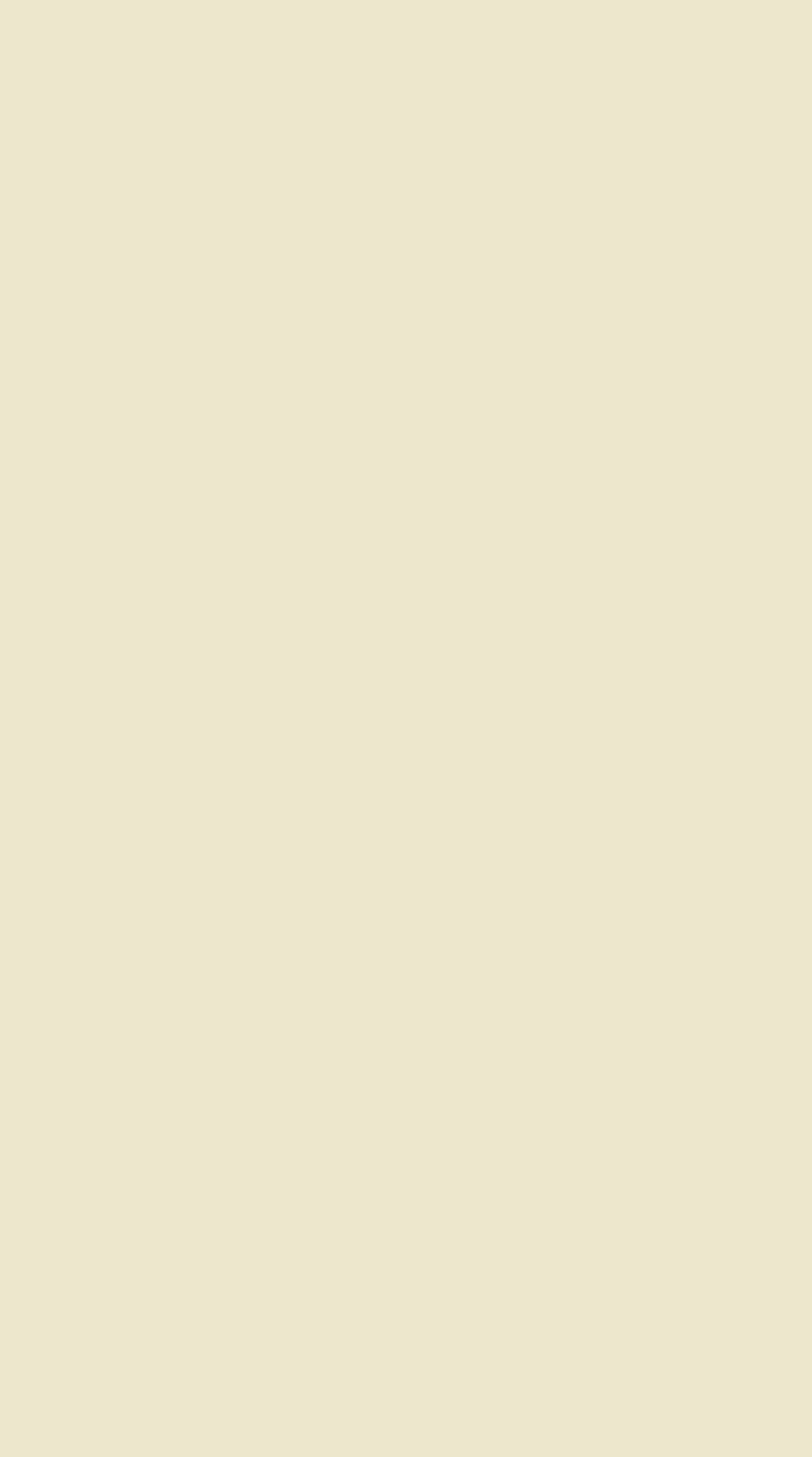Pinpoint the bounding box coordinates of the area that must be clicked to complete this instruction: "Check out Toilet Replacement".

[0.134, 0.098, 0.49, 0.125]